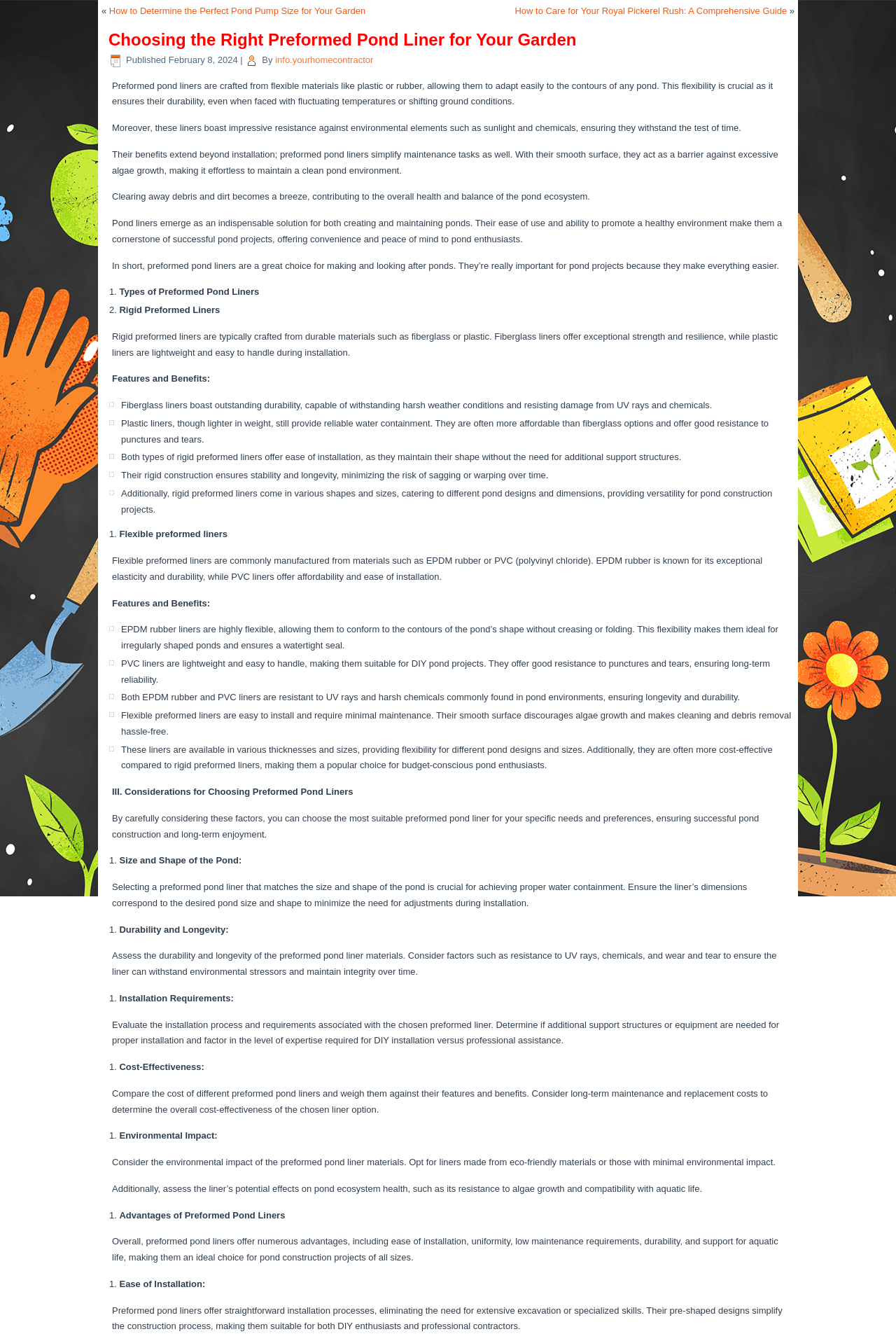Why are EPDM rubber liners ideal for irregularly shaped ponds?
Offer a detailed and exhaustive answer to the question.

EPDM rubber liners are highly flexible, allowing them to conform to the contours of the pond’s shape without creasing or folding, making them ideal for irregularly shaped ponds.